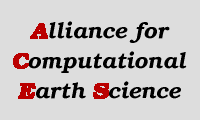Detail every visible element in the image extensively.

The image features the logo of the "Alliance for Computational Earth Science" (ACES). The design showcases the acronym "ACES" prominently, with each letter styled in bold red font, emphasizing its significance. Below the acronym, the full name "Alliance for Computational Earth Science" is presented in a stylish black font, creating a visually striking contrast. The background is light gray, which enhances the overall legibility and impact of the logo. This image reflects the organization's focus on computational methods and resources dedicated to earth science research.